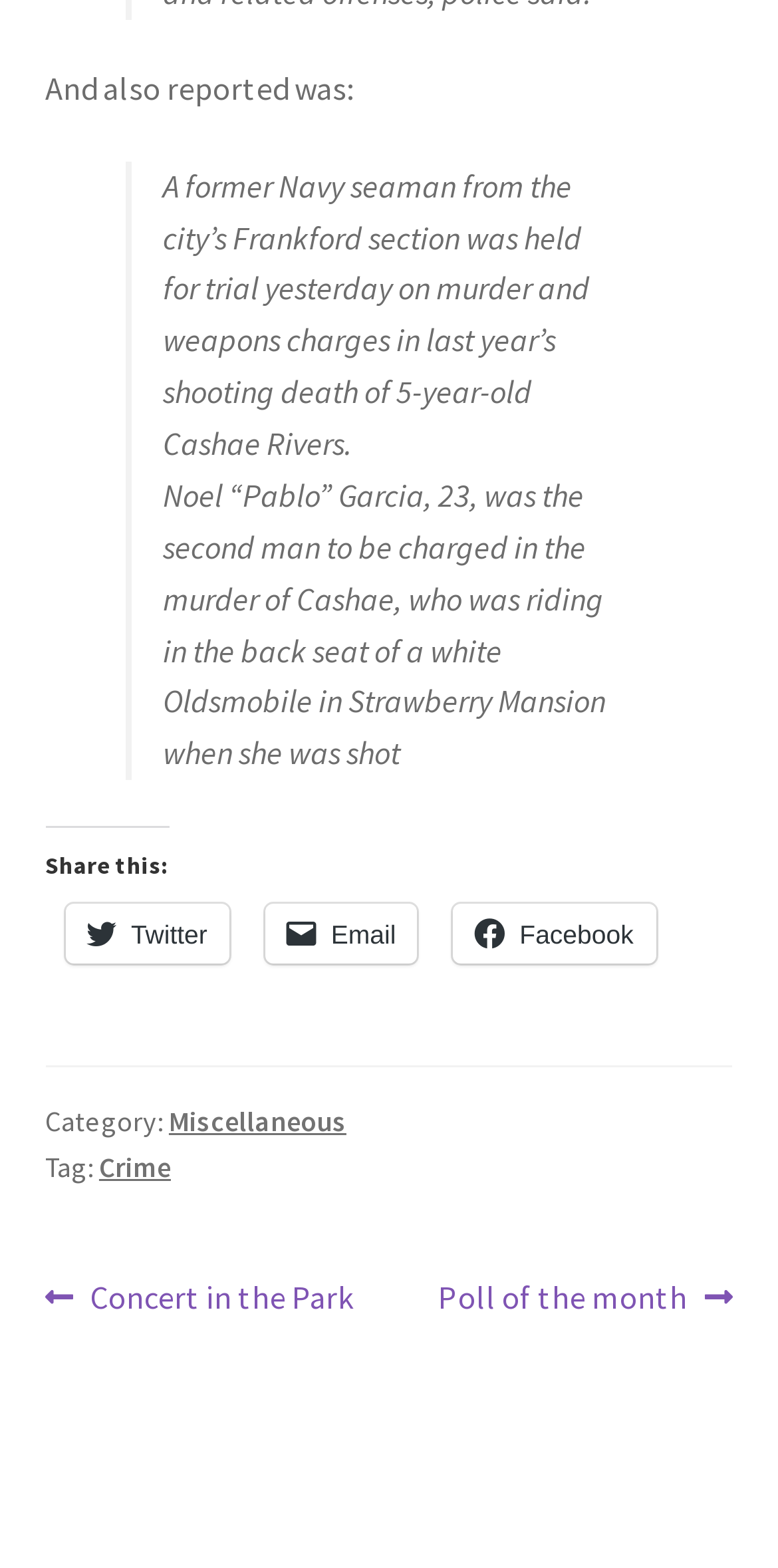What is the name of the former Navy seaman charged with murder?
Provide a thorough and detailed answer to the question.

I found the answer by looking at the blockquote section of the webpage, which contains a news article. In the article, it is mentioned that 'Noel “Pablo” Garcia, 23, was the second man to be charged in the murder of Cashae, who was riding in the back seat of a white Oldsmobile in Strawberry Mansion when she was shot'.